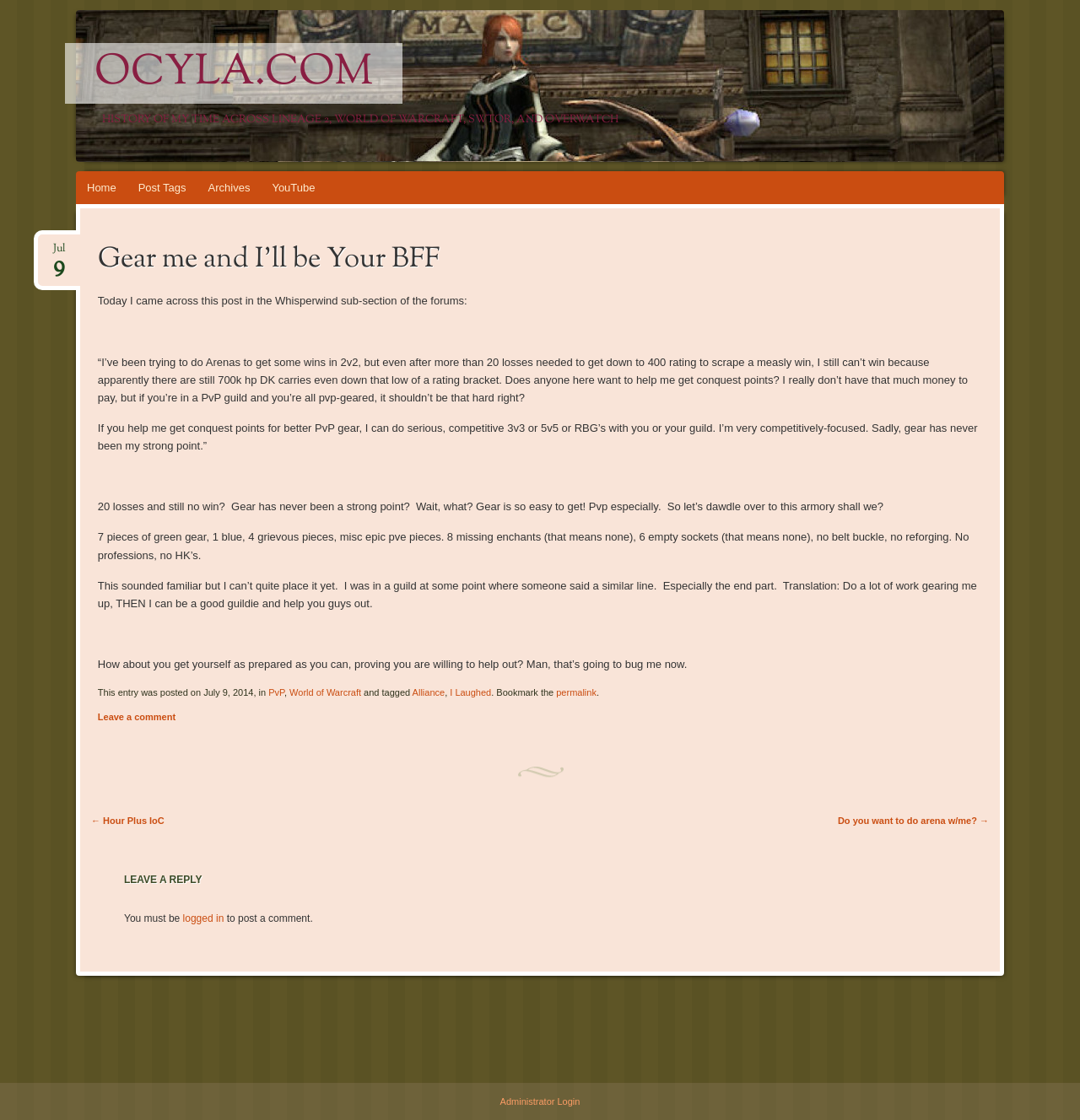Examine the image and give a thorough answer to the following question:
What is the date of the article?

The date of the article can be found in the footer section of the article element, where it is written 'This entry was posted on July 9, 2014, in...'.